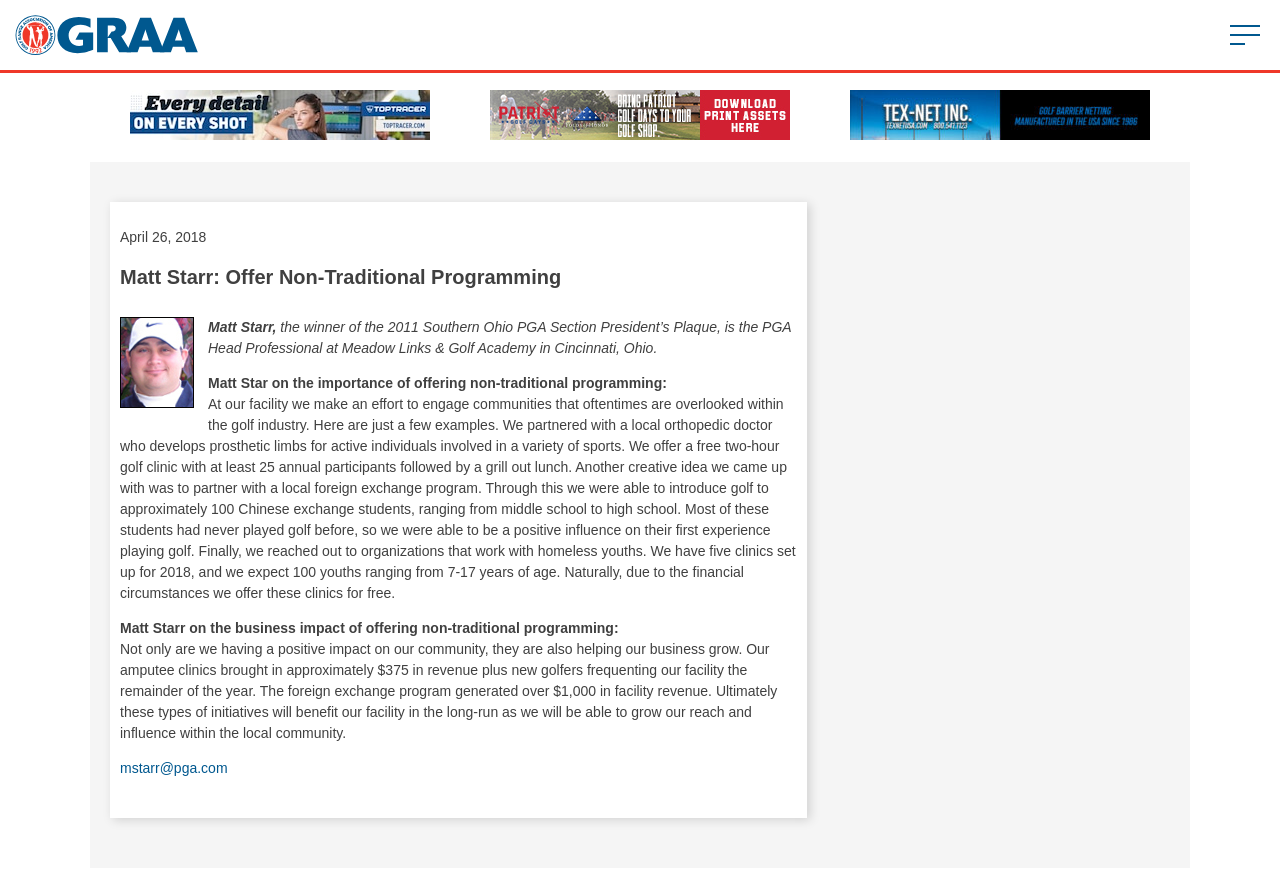Give an extensive and precise description of the webpage.

The webpage is about Matt Starr, a PGA Head Professional at Meadow Links & Golf Academy in Cincinnati, Ohio, who won the 2011 Southern Ohio PGA Section President's Plaque. At the top left corner, there is a link to the "Golf Range Association" accompanied by an image. Below this, there are three links with corresponding images, likely advertisements, placed side by side.

On the left side of the page, there is a date "April 26, 2018" followed by a heading that reads "Matt Starr: Offer Non-Traditional Programming". Below this heading, there is a brief introduction to Matt Starr, mentioning his achievement and profession.

The main content of the page is divided into two sections. The first section, "Matt Starr on the importance of offering non-traditional programming", describes how Matt Starr's facility engages with overlooked communities in the golf industry, including partnering with a local orthopedic doctor, a foreign exchange program, and organizations that work with homeless youths. The second section, "Matt Starr on the business impact of offering non-traditional programming", explains how these initiatives have positively impacted the business, generating revenue and growing their reach in the local community.

At the bottom of the page, there is a link to Matt Starr's email address, "mstarr@pga.com".